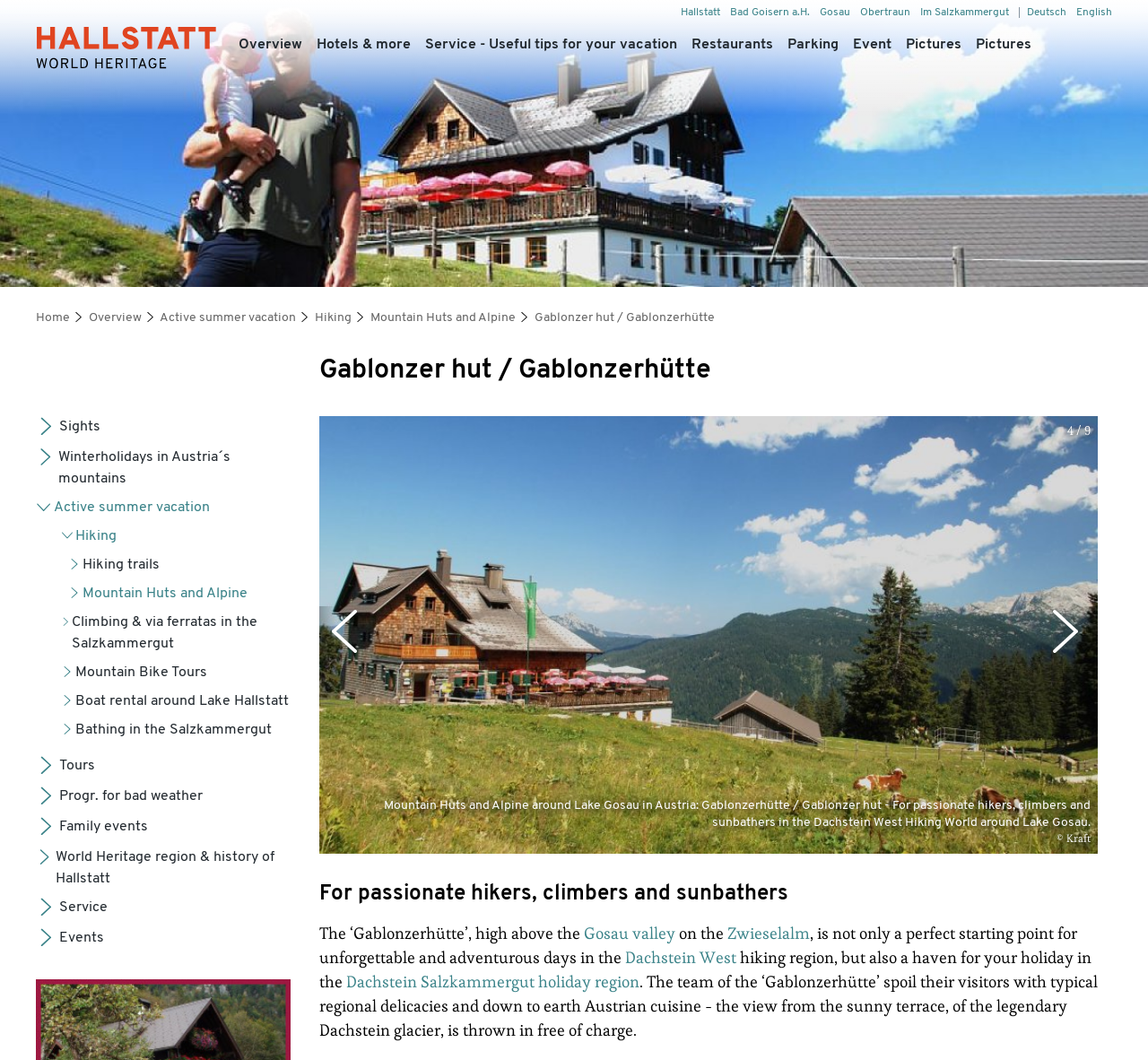Answer the question in one word or a short phrase:
How many links are there in the navigation menu?

7